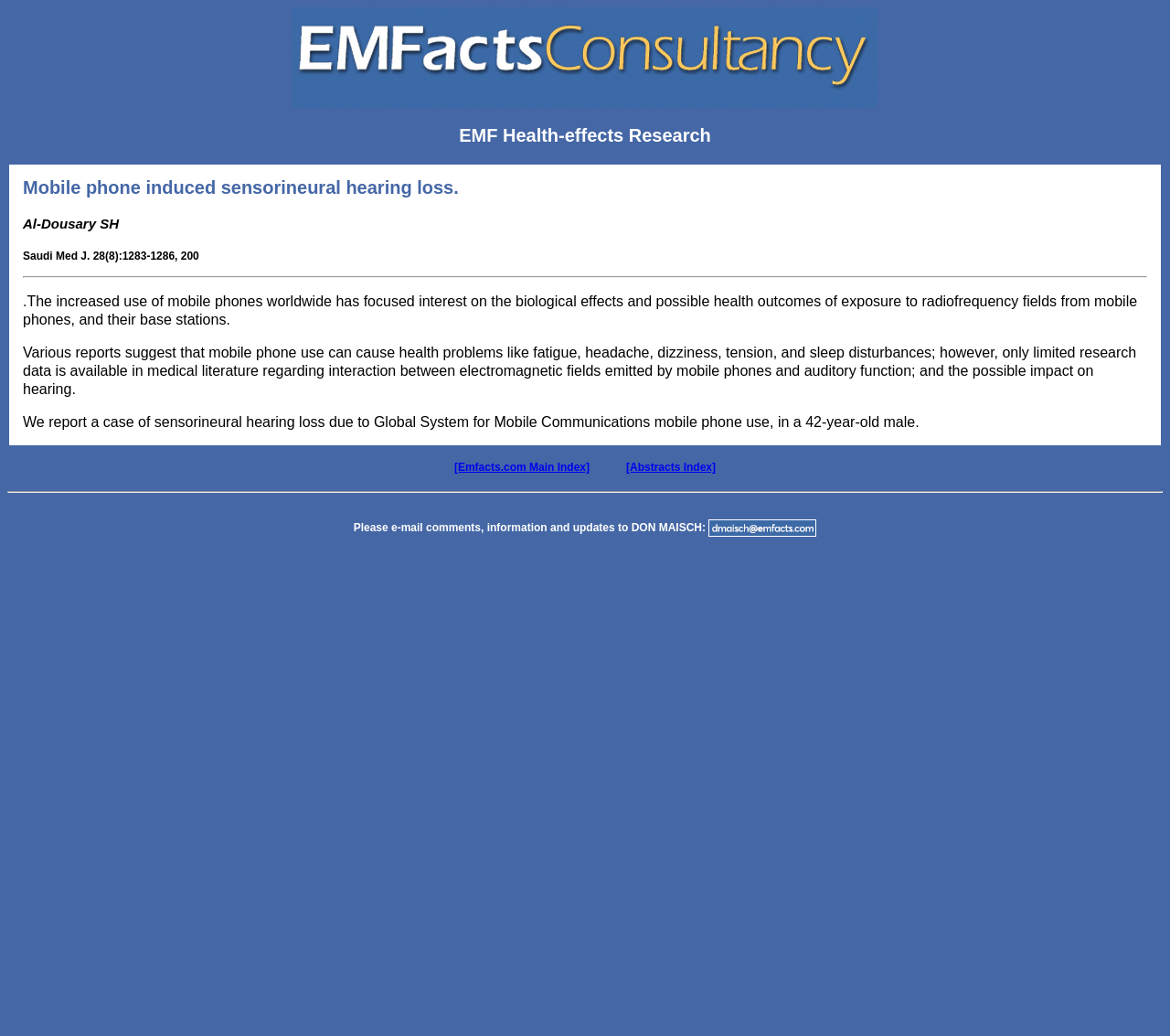Respond to the following question with a brief word or phrase:
What is the contact information for comments?

E-mail to DON MAISCH